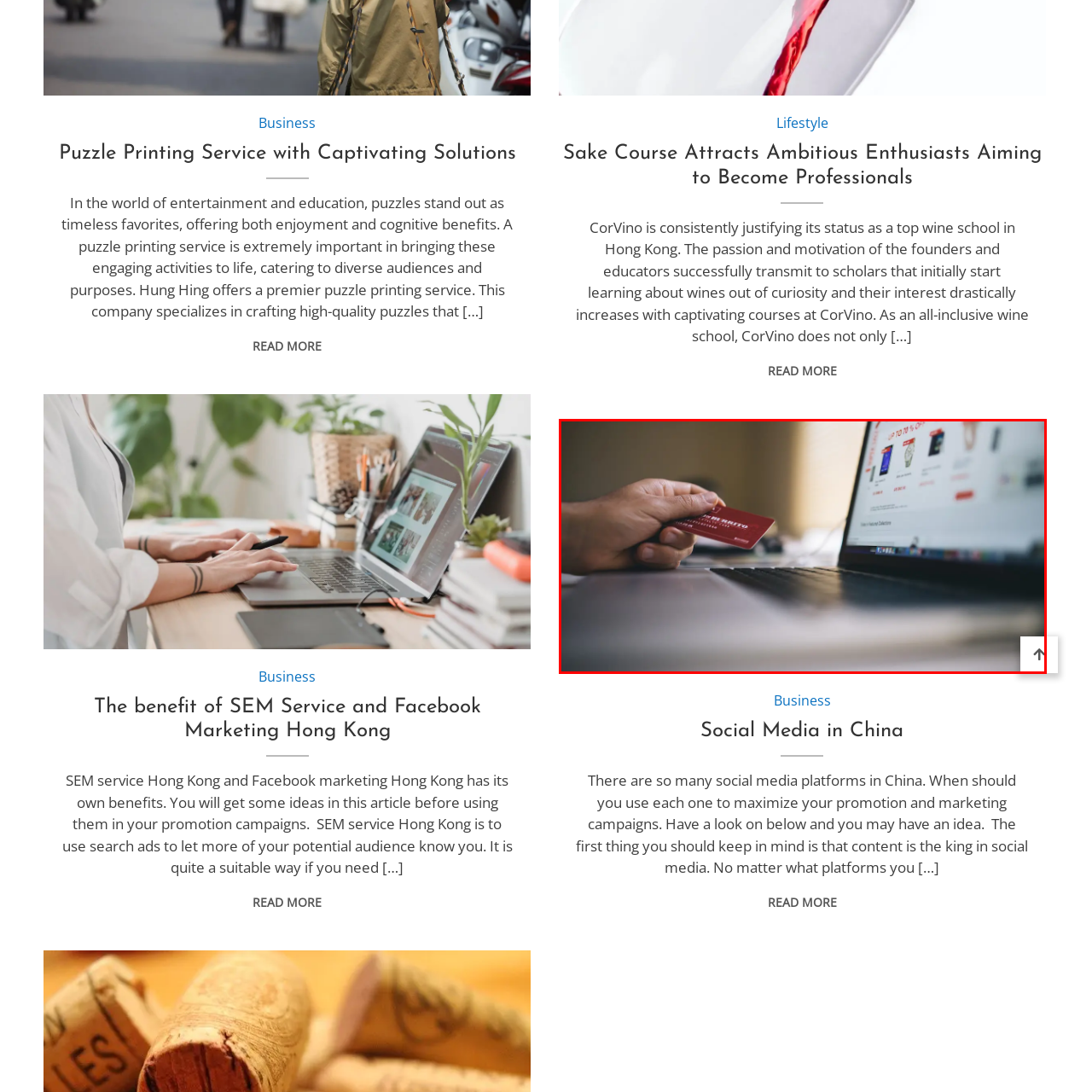Please review the image enclosed by the red bounding box and give a detailed answer to the following question, utilizing the information from the visual: What is the discount percentage shown on the laptop screen?

The laptop screen displays a vibrant shopping website with promotional banners, indicating discounts of up to 15%, which is a common marketing strategy to attract customers.